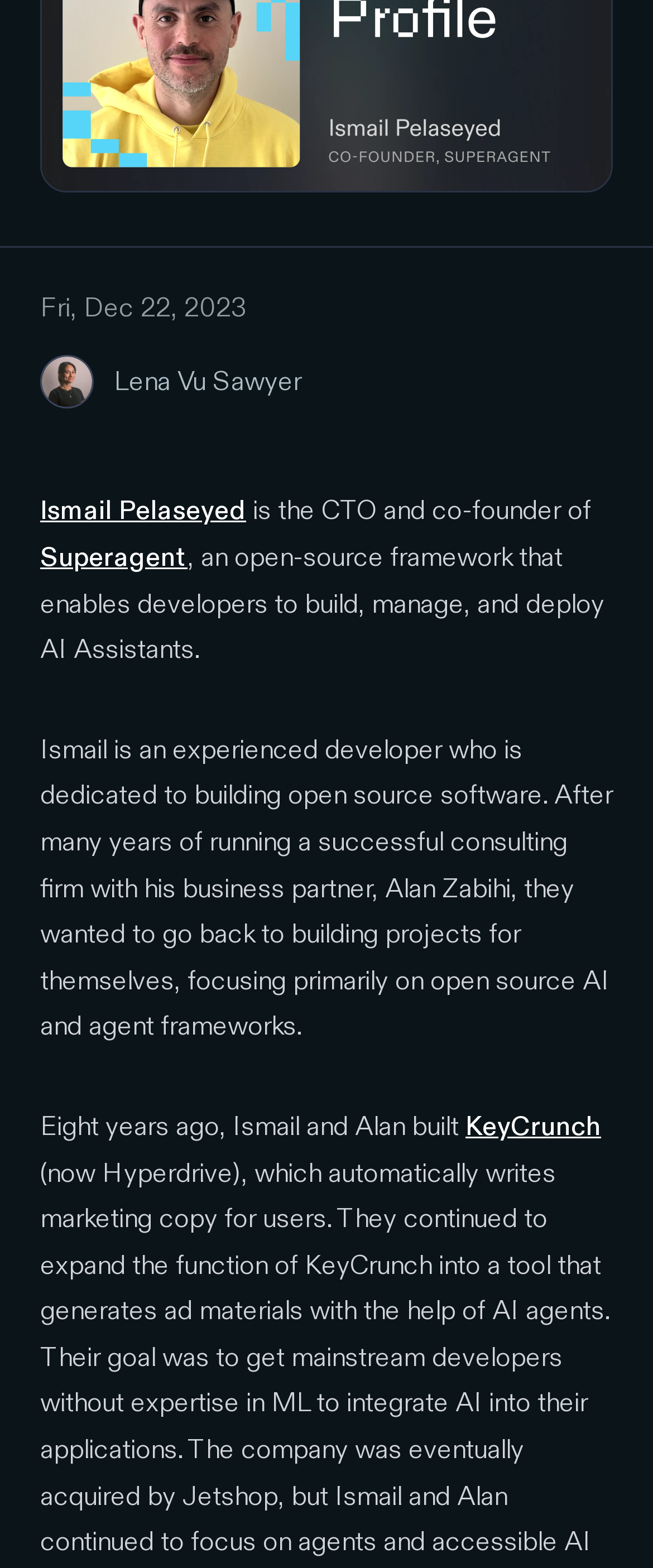Using the webpage screenshot, find the UI element described by Ismail Pelaseyed. Provide the bounding box coordinates in the format (top-left x, top-left y, bottom-right x, bottom-right y), ensuring all values are floating point numbers between 0 and 1.

[0.062, 0.315, 0.377, 0.337]